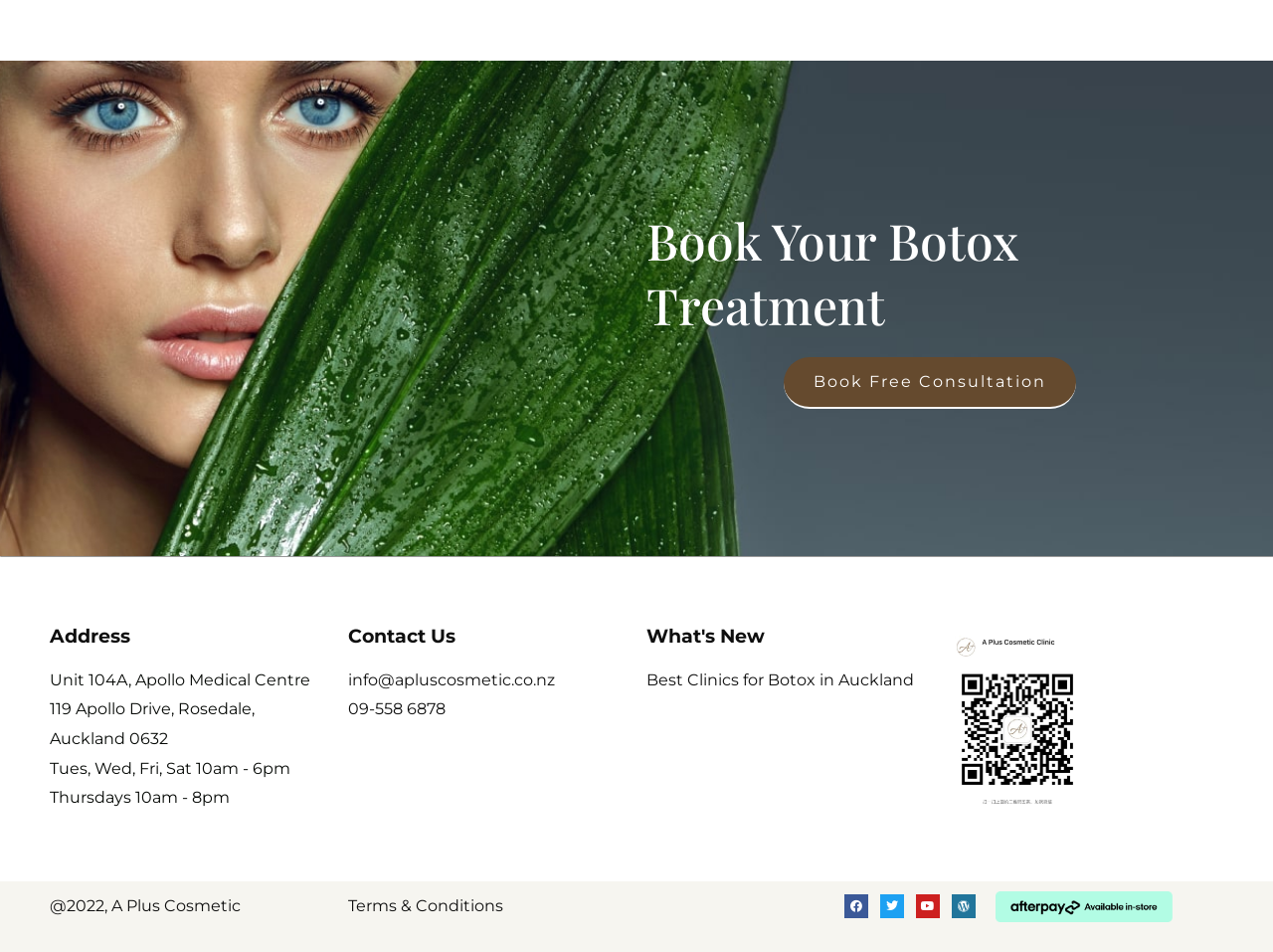Please identify the bounding box coordinates of the element's region that should be clicked to execute the following instruction: "Call the clinic". The bounding box coordinates must be four float numbers between 0 and 1, i.e., [left, top, right, bottom].

[0.273, 0.73, 0.492, 0.761]